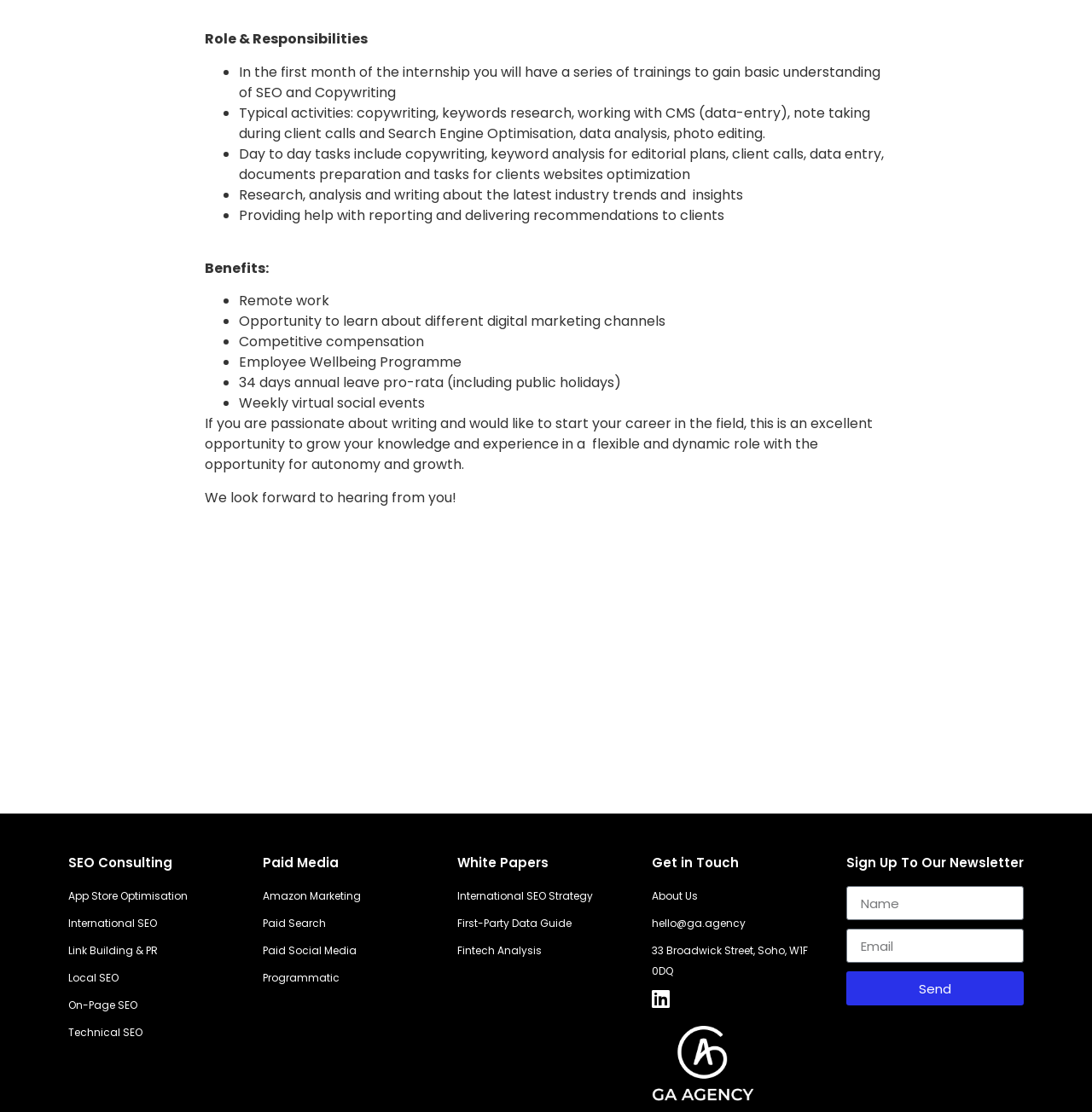Look at the image and give a detailed response to the following question: What is the purpose of the 'Sign Up To Our Newsletter' section?

The webpage has a section 'Sign Up To Our Newsletter' which allows users to enter their name and email to receive the newsletter.